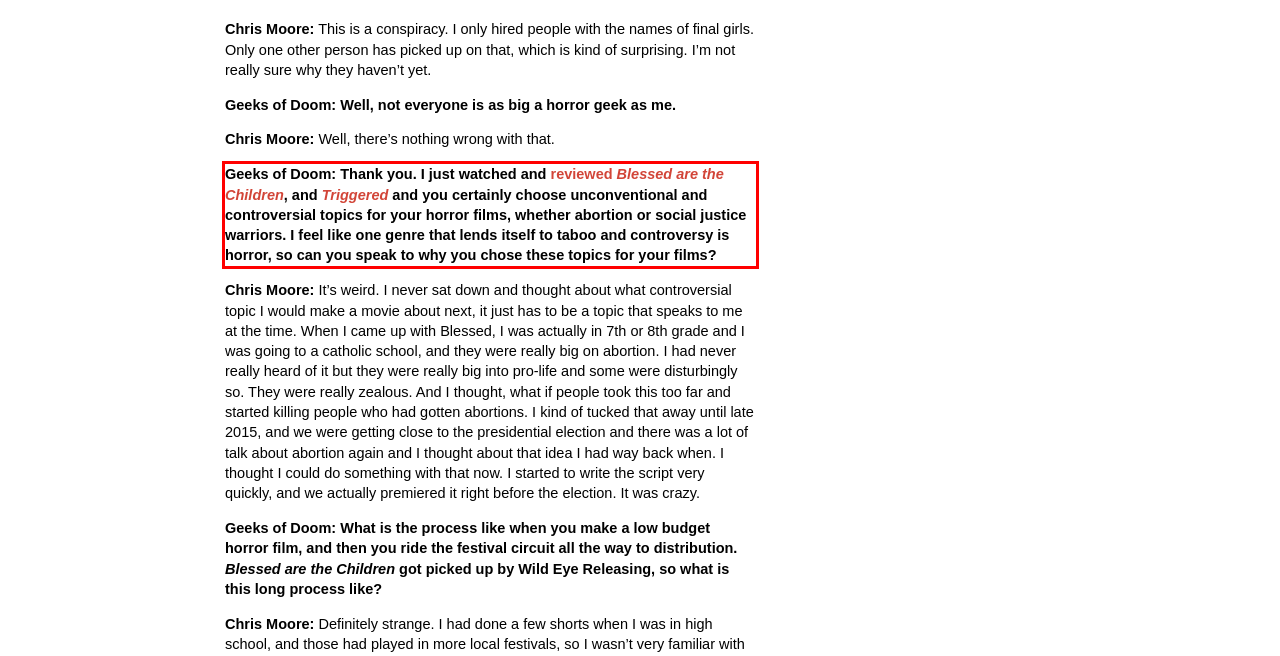You have a screenshot of a webpage where a UI element is enclosed in a red rectangle. Perform OCR to capture the text inside this red rectangle.

Geeks of Doom: Thank you. I just watched and reviewed Blessed are the Children, and Triggered and you certainly choose unconventional and controversial topics for your horror films, whether abortion or social justice warriors. I feel like one genre that lends itself to taboo and controversy is horror, so can you speak to why you chose these topics for your films?